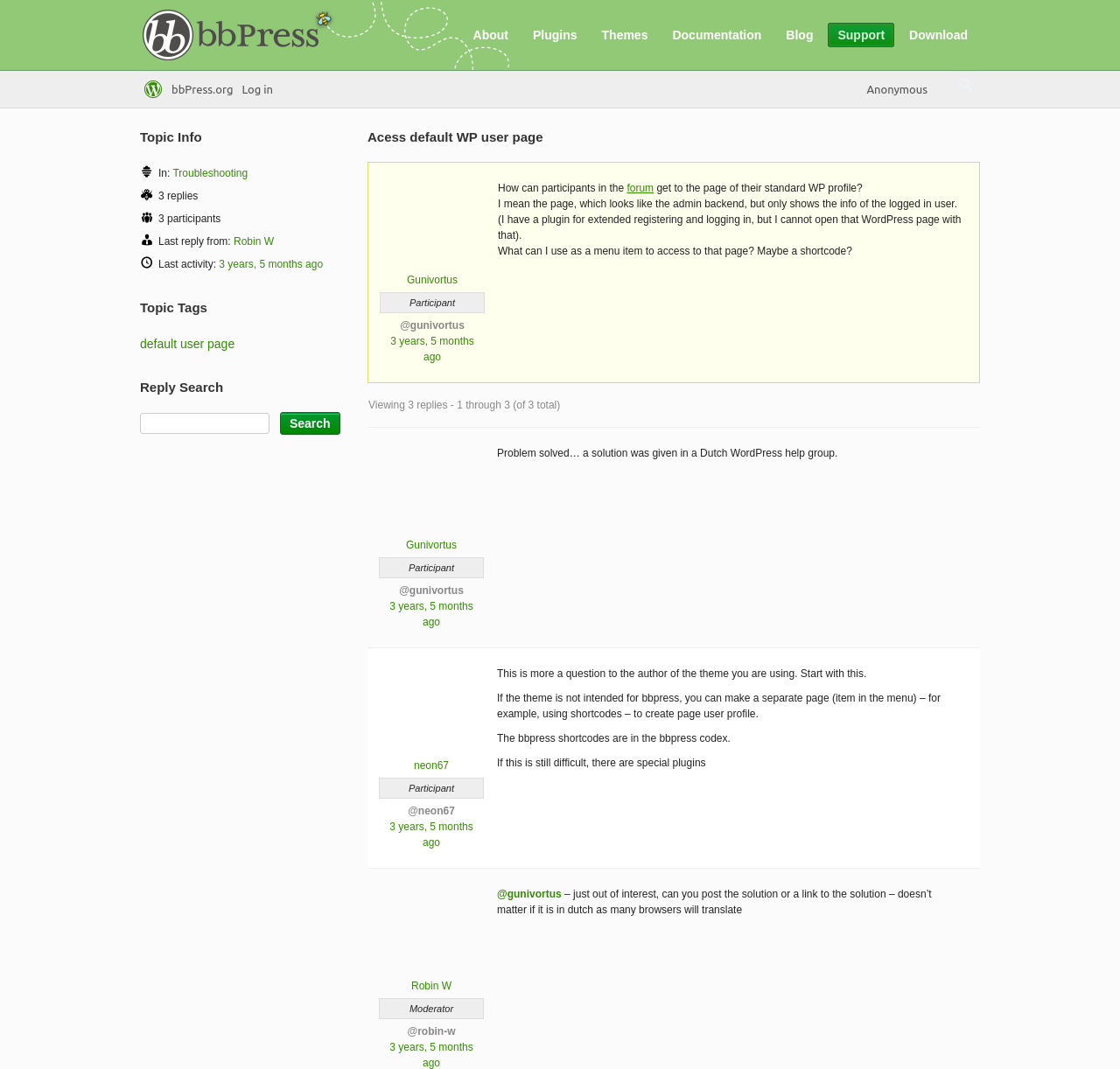Create a detailed narrative of the webpage’s visual and textual elements.

This webpage appears to be a forum discussion page, specifically a topic page on bbPress.org. At the top, there are several links to different sections of the website, including "About", "Plugins", "Themes", "Documentation", "Blog", "Support", and "Download". Below these links, there is a heading that reads "Topic: Acess default WP user page · bbPress.org".

The main content of the page is a discussion thread, with several posts from different users. The first post is from a user named "Gunivortus", who asks a question about how to access the default WordPress user page. Below this post, there are several replies from other users, including "neon67" and "Robin W". Each post includes the user's name, a timestamp, and the post content.

To the right of the discussion thread, there is a sidebar with several sections. The top section is labeled "Topic Info" and includes information about the topic, such as the number of replies and participants. Below this, there is a section labeled "Topic Tags" with a link to a tag called "default user page". There is also a search bar and a button to search for replies.

At the very top of the page, there is a menu bar with several menu items, including "bbPress.org", "Log in", and a search icon. There is also a secondary menu bar below this, with a menu item labeled "Anonymous" and a search icon.

Overall, the page appears to be a discussion forum where users can ask questions and share information about WordPress and bbPress.